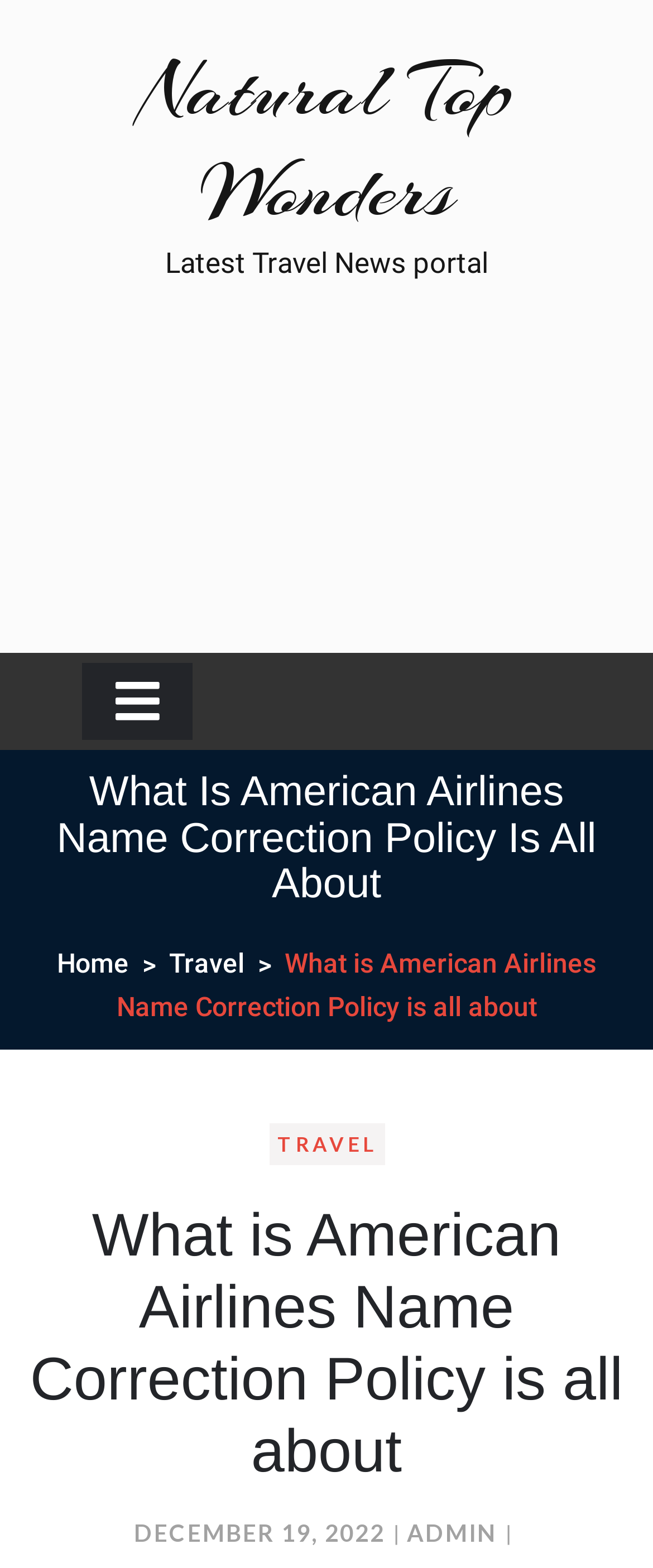What is the topic of the article?
Using the image as a reference, give a one-word or short phrase answer.

American Airlines Name Correction Policy